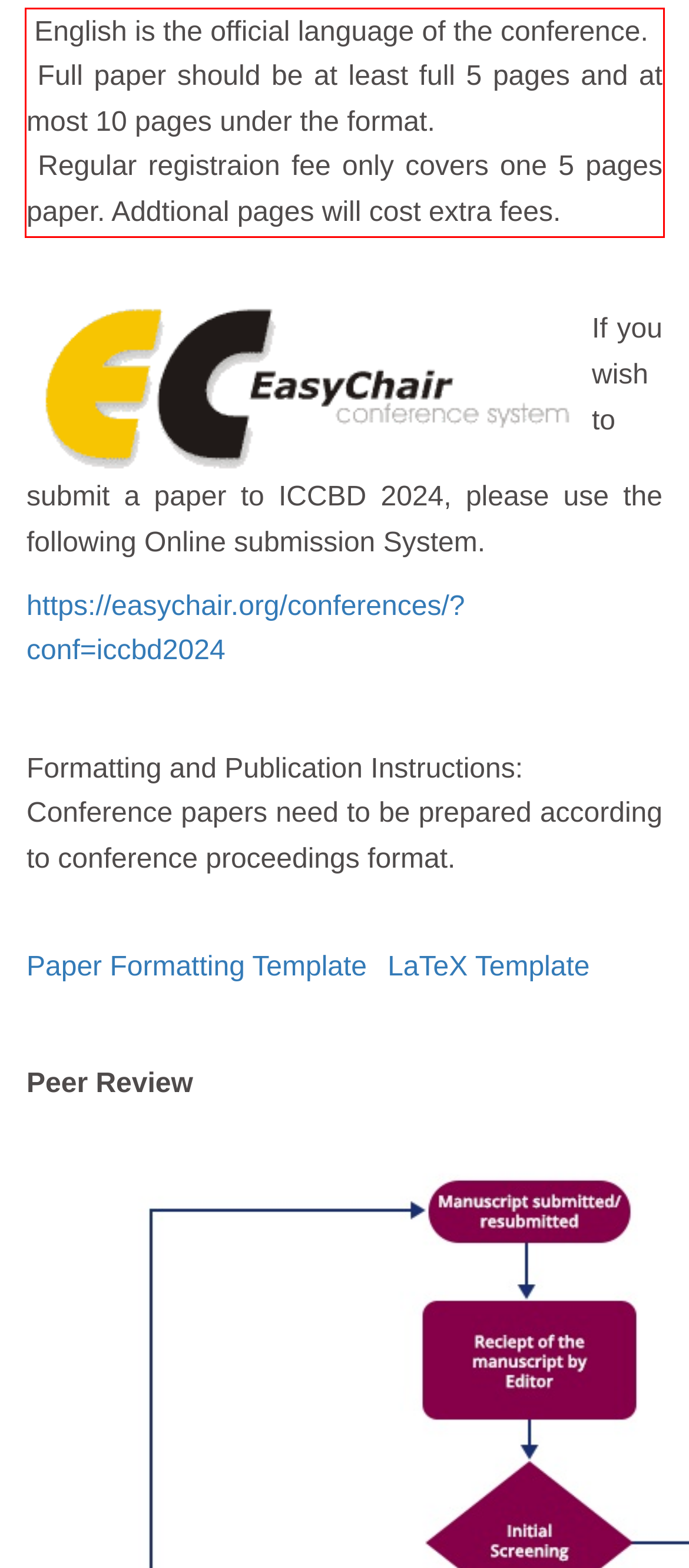By examining the provided screenshot of a webpage, recognize the text within the red bounding box and generate its text content.

English is the official language of the conference. Full paper should be at least full 5 pages and at most 10 pages under the format. Regular registraion fee only covers one 5 pages paper. Addtional pages will cost extra fees.